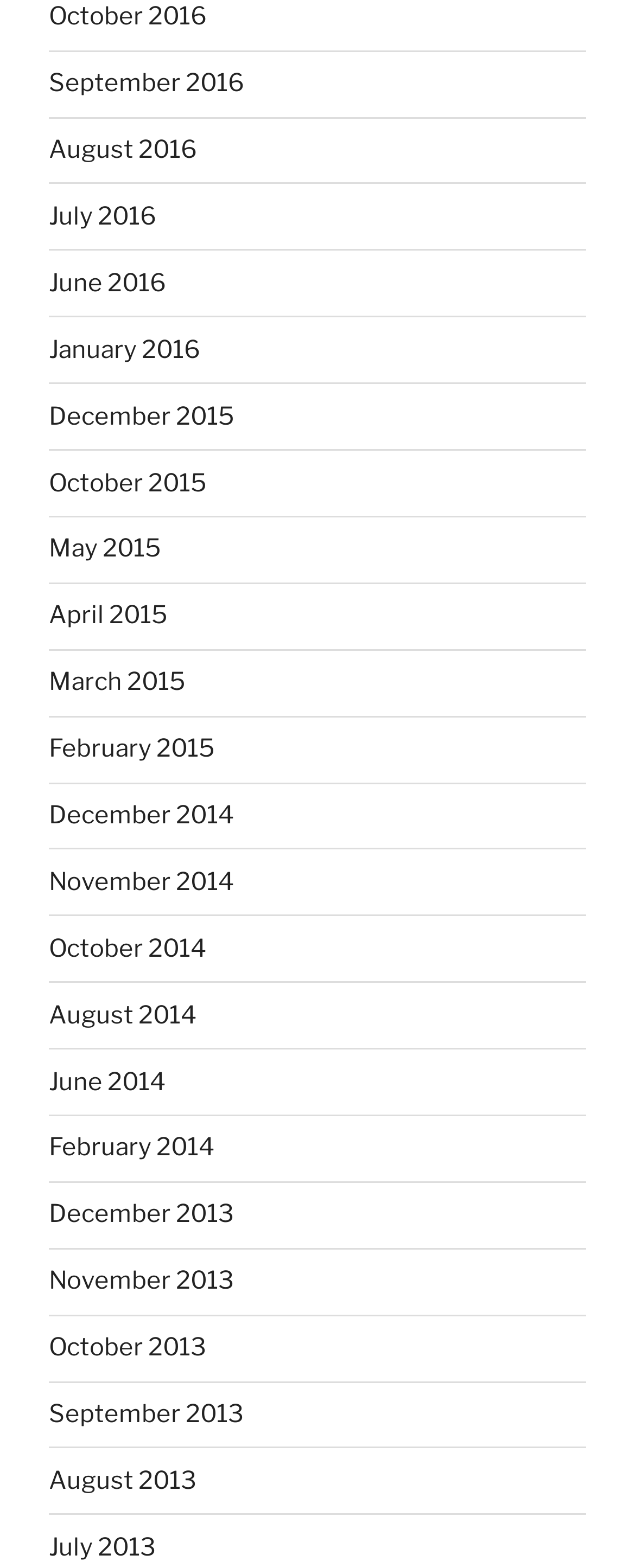Determine the bounding box coordinates of the section I need to click to execute the following instruction: "view June 2016". Provide the coordinates as four float numbers between 0 and 1, i.e., [left, top, right, bottom].

[0.077, 0.171, 0.262, 0.19]